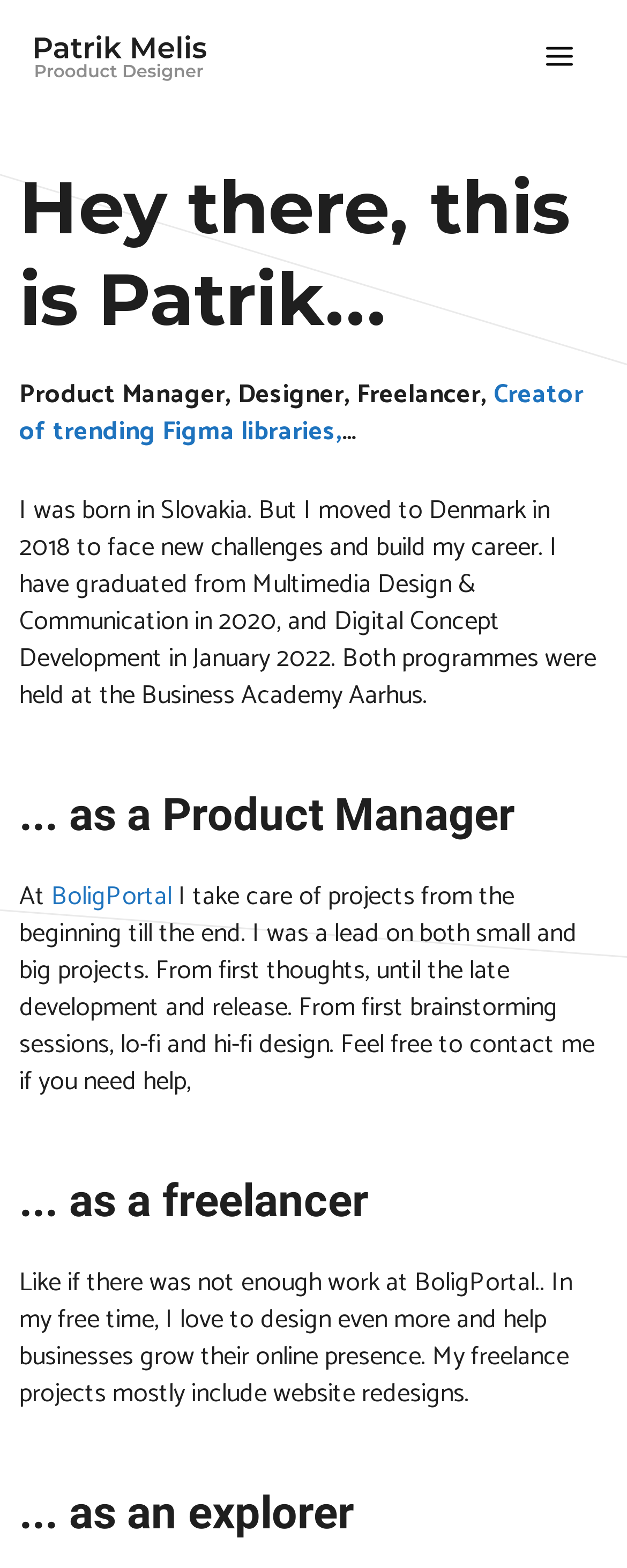Respond with a single word or phrase:
What type of projects does Patrik Melis work on as a freelancer?

Website redesigns